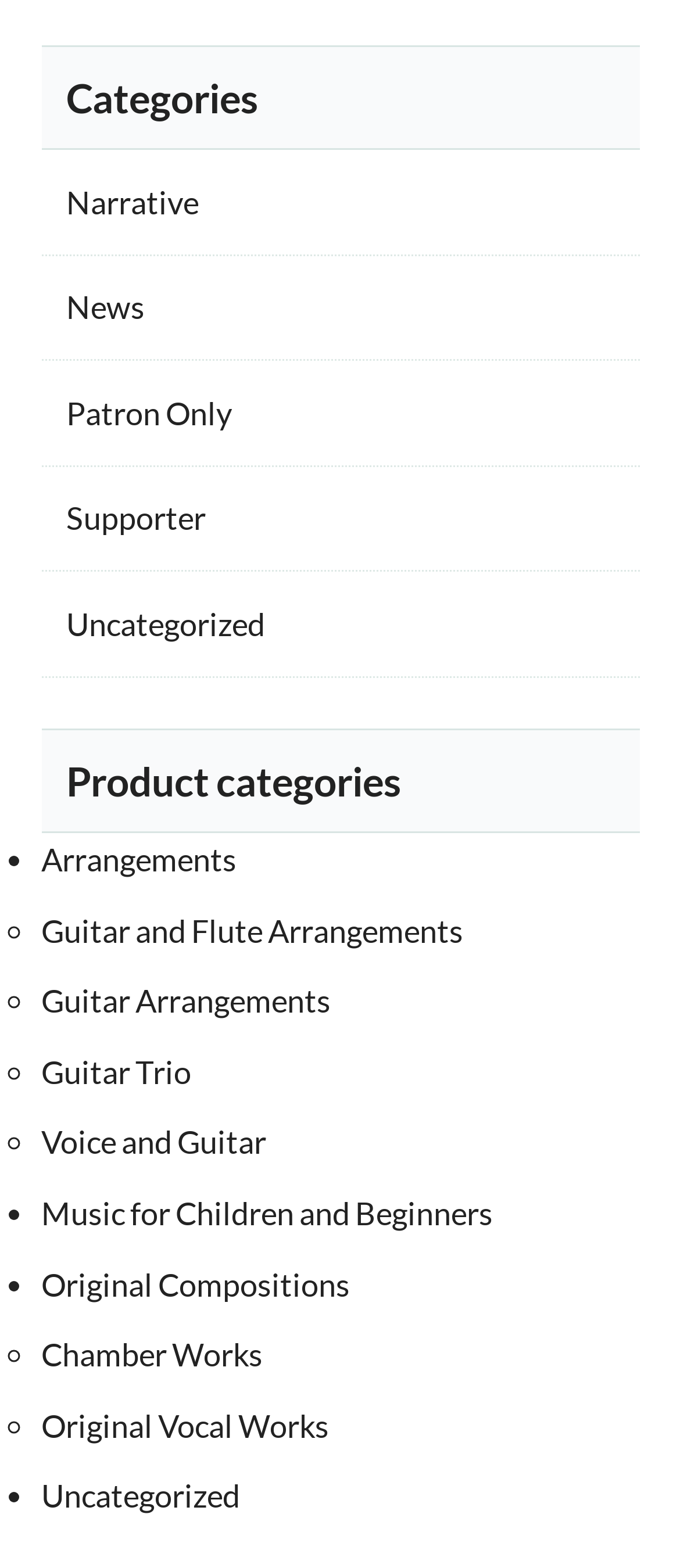Please predict the bounding box coordinates of the element's region where a click is necessary to complete the following instruction: "Select Chamber Works". The coordinates should be represented by four float numbers between 0 and 1, i.e., [left, top, right, bottom].

[0.06, 0.852, 0.386, 0.877]